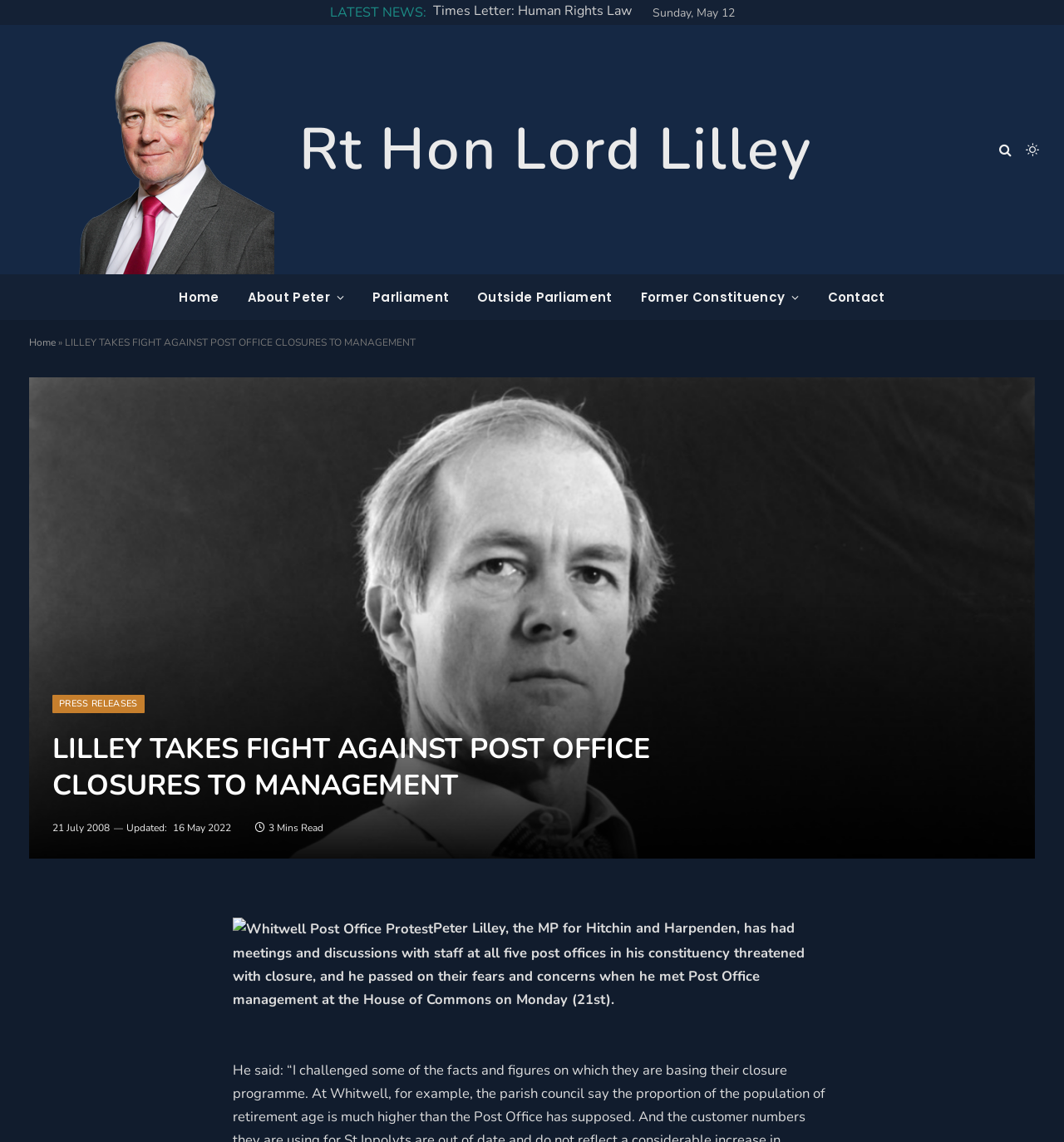Find the bounding box coordinates of the clickable area required to complete the following action: "Check the post office protest image".

[0.219, 0.804, 0.407, 0.824]